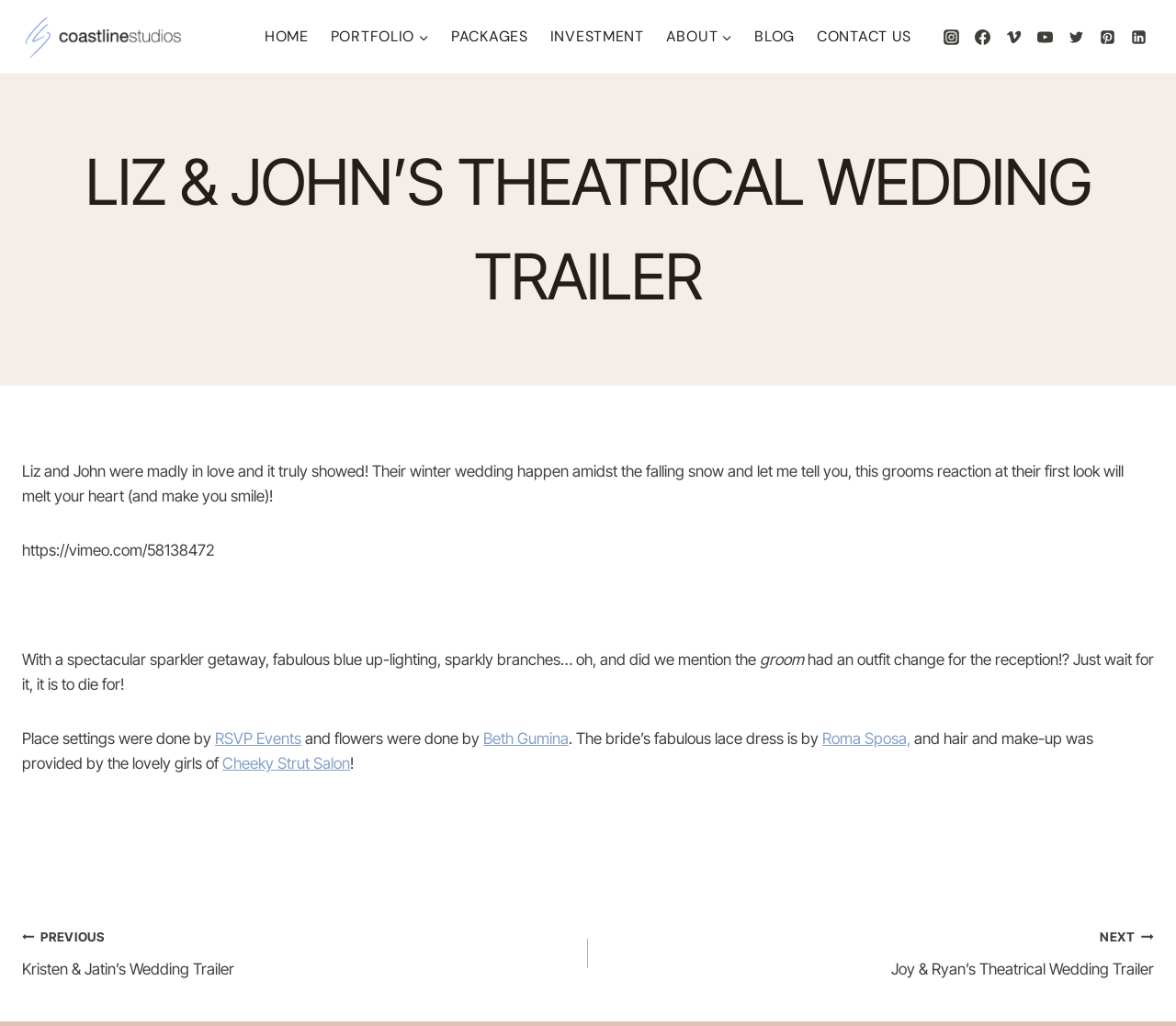Who did the place settings for the wedding?
Answer the question in as much detail as possible.

The answer can be found in the text 'Place settings were done by' which is followed by a link to 'RSVP Events'. This text is located in the article section of the webpage, which provides more information about the wedding.